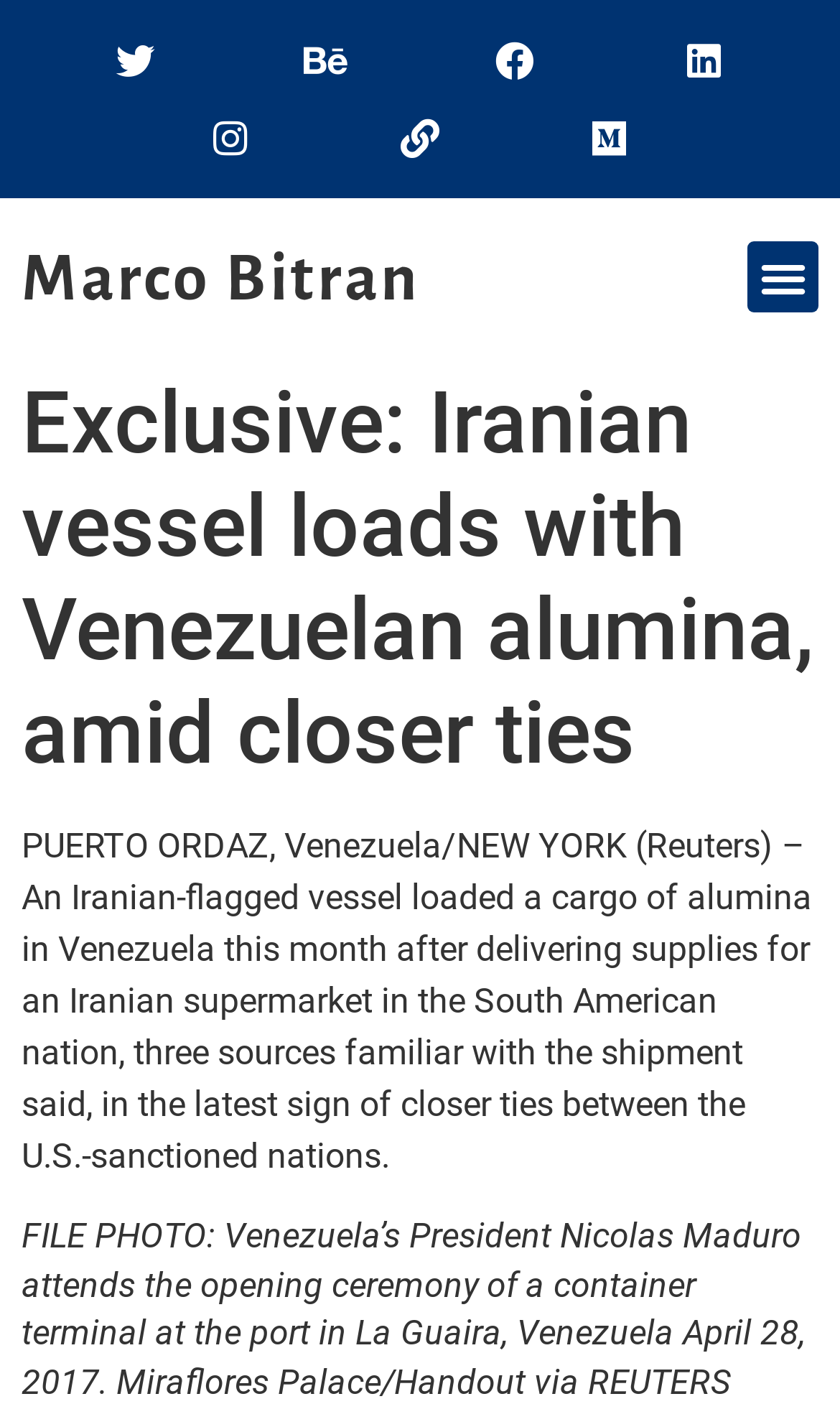How many social media links are available?
Could you please answer the question thoroughly and with as much detail as possible?

There are six social media links available on the webpage, including Twitter, Behance, Facebook, Linkedin, Instagram, and Medium, which can be found at the top of the webpage.